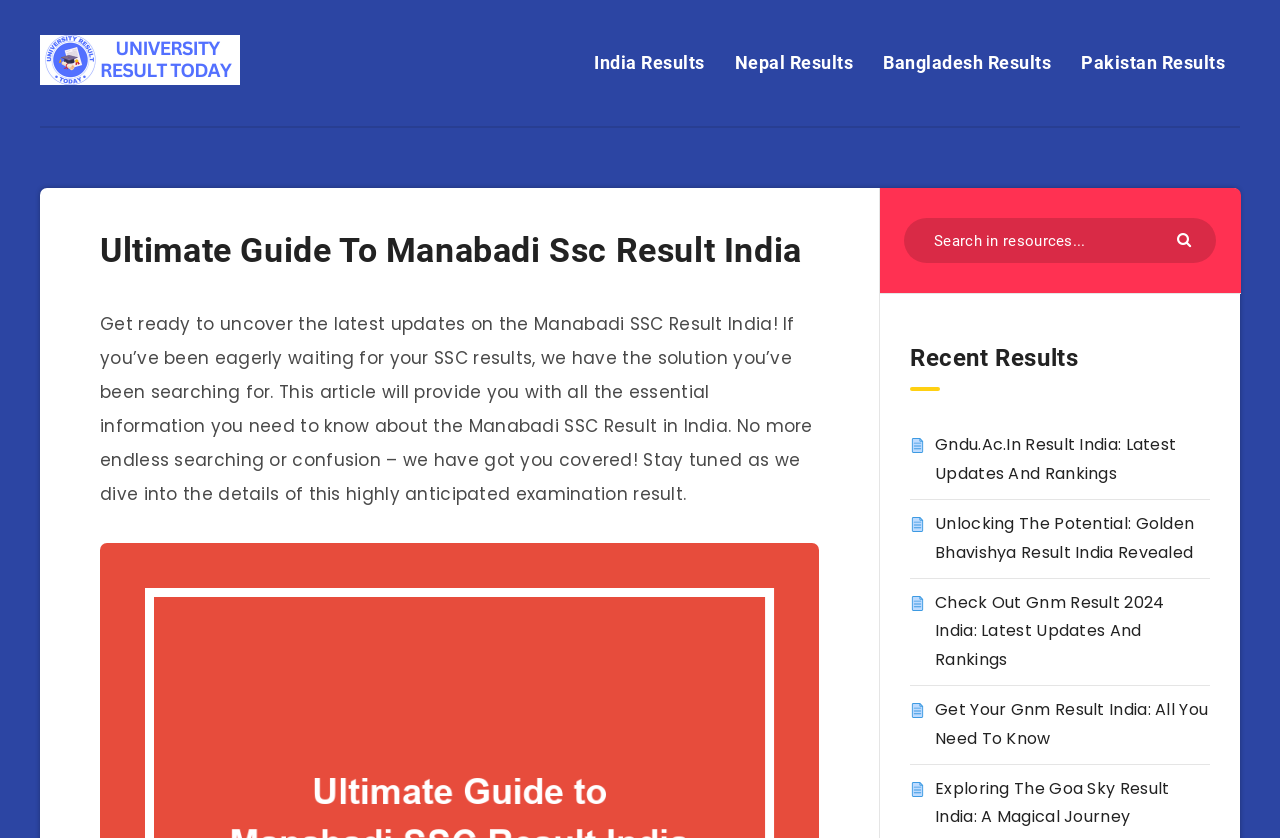Determine the coordinates of the bounding box for the clickable area needed to execute this instruction: "Visit the about page".

None